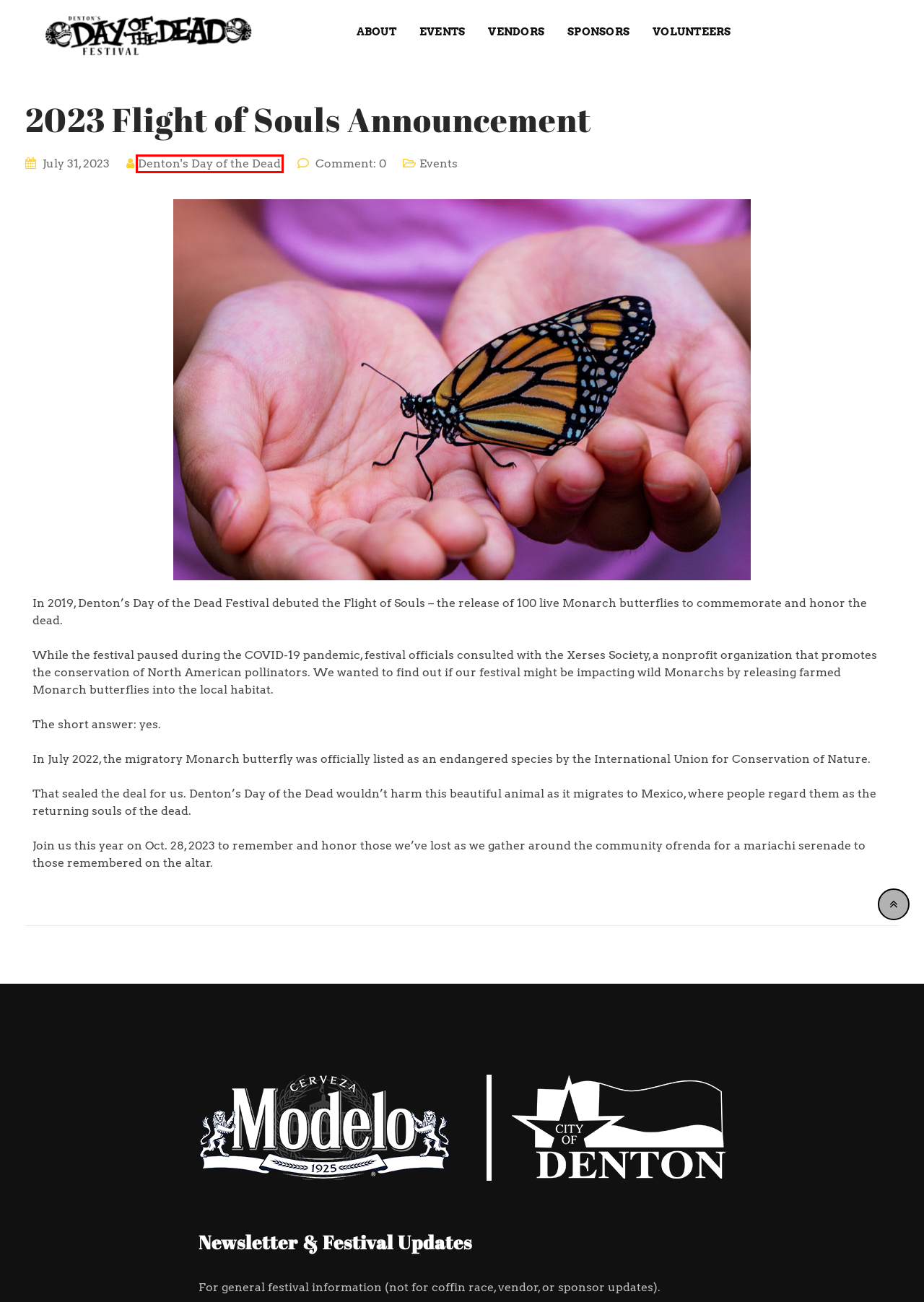You have received a screenshot of a webpage with a red bounding box indicating a UI element. Please determine the most fitting webpage description that matches the new webpage after clicking on the indicated element. The choices are:
A. Events - Denton's Day of the Dead Festival
B. Sponsors - Denton's Day of the Dead Festival
C. Vendors - Denton's Day of the Dead Festival
D. Volunteers - Denton's Day of the Dead Festival
E. Become a Sponsor - Denton's Day of the Dead Festival
F. Privacy Policy - Denton's Day of the Dead Festival
G. Events Archives - Denton's Day of the Dead Festival
H. Denton's Day of the Dead, Author at Denton's Day of the Dead Festival

H